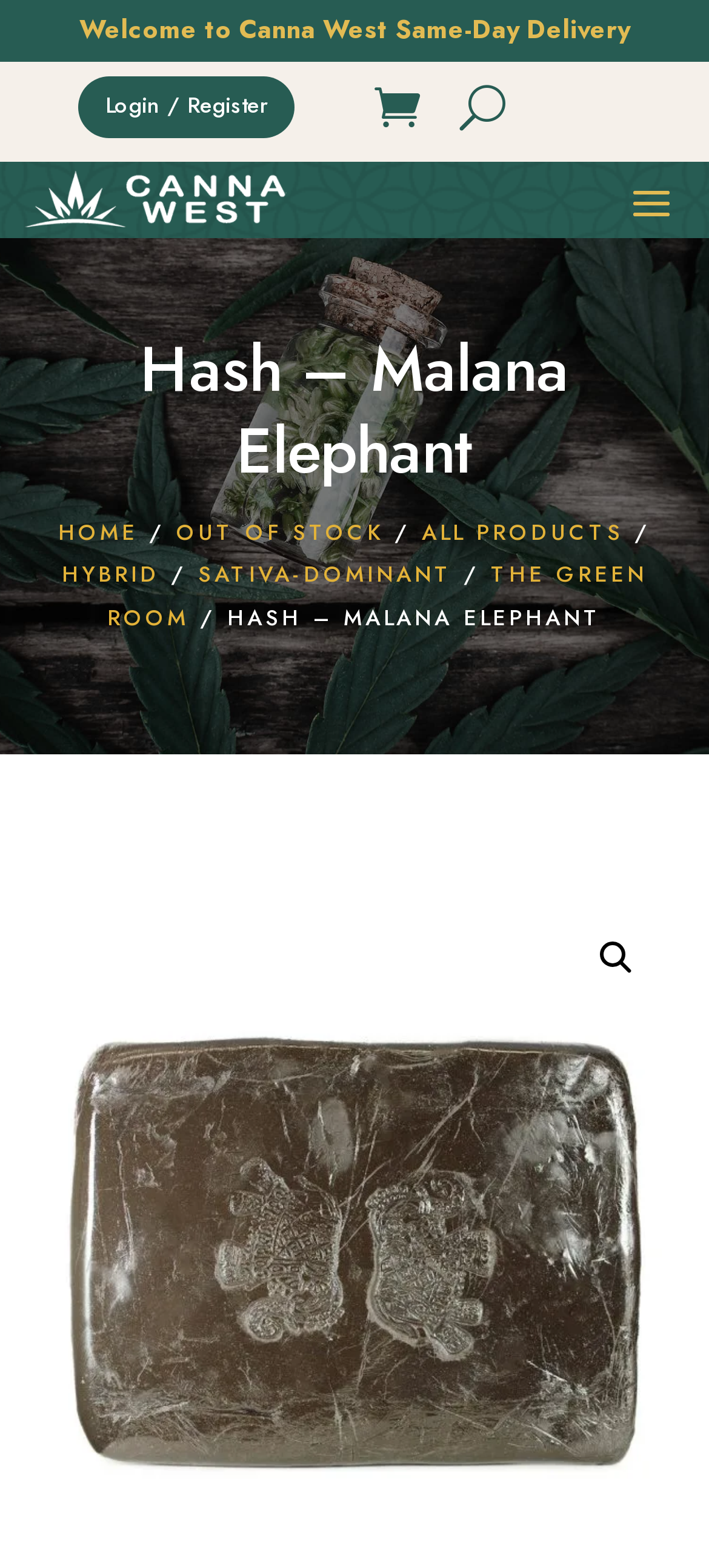Please provide a detailed answer to the question below by examining the image:
What is the logo of the website?

Based on the image element 'cannawest-logo-Toronto Delivery Dispensary Cannabis Weed Marijuana CBD same day free' with bounding box coordinates [0.025, 0.109, 0.423, 0.145], I can infer that the logo of the website is the Cannawest logo.